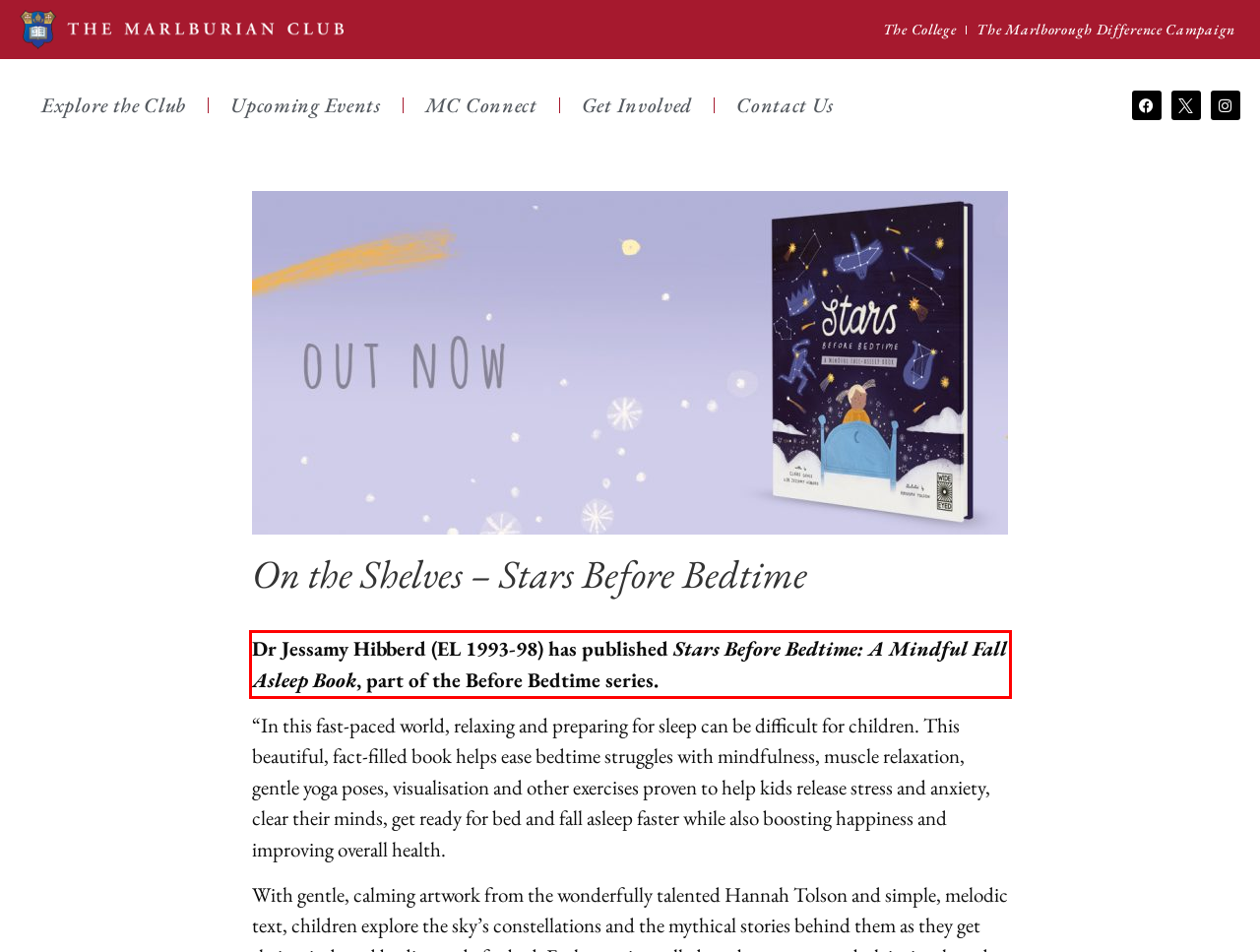Please use OCR to extract the text content from the red bounding box in the provided webpage screenshot.

Dr Jessamy Hibberd (EL 1993-98) has published Stars Before Bedtime: A Mindful Fall Asleep Book, part of the Before Bedtime series.